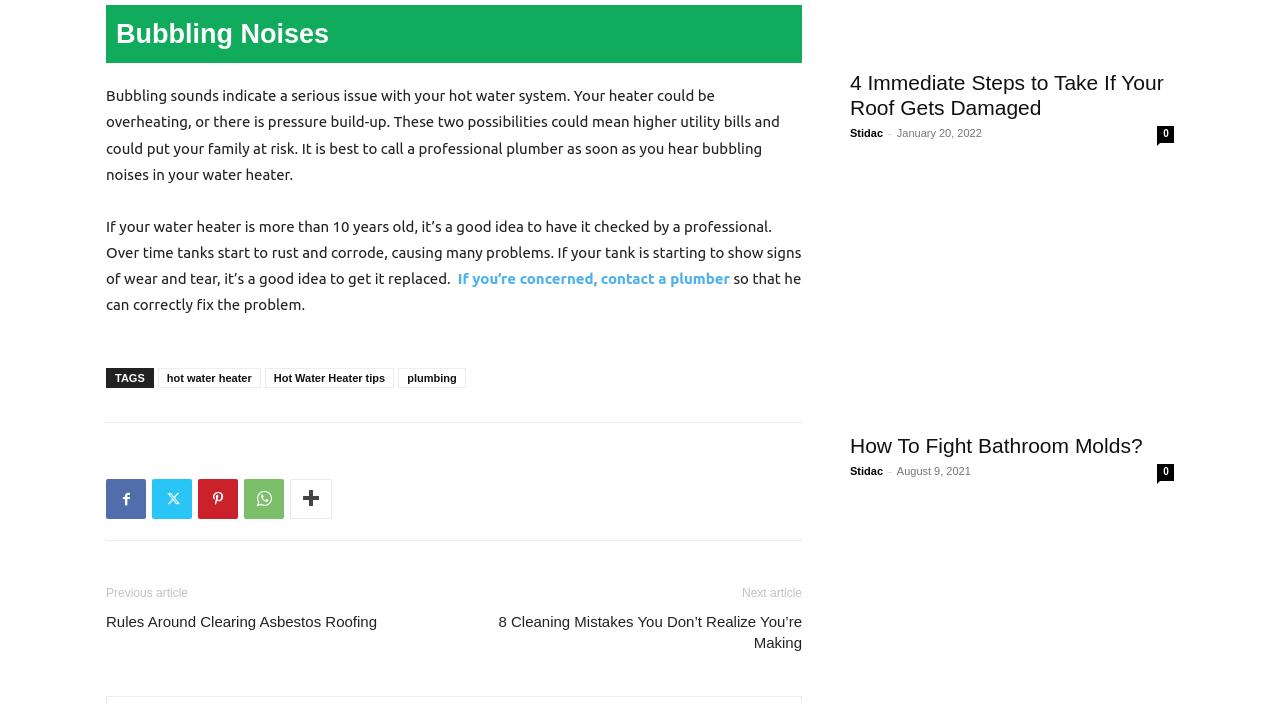Find the bounding box coordinates of the area to click in order to follow the instruction: "Click the link to read about 8 cleaning mistakes".

[0.373, 0.868, 0.627, 0.928]